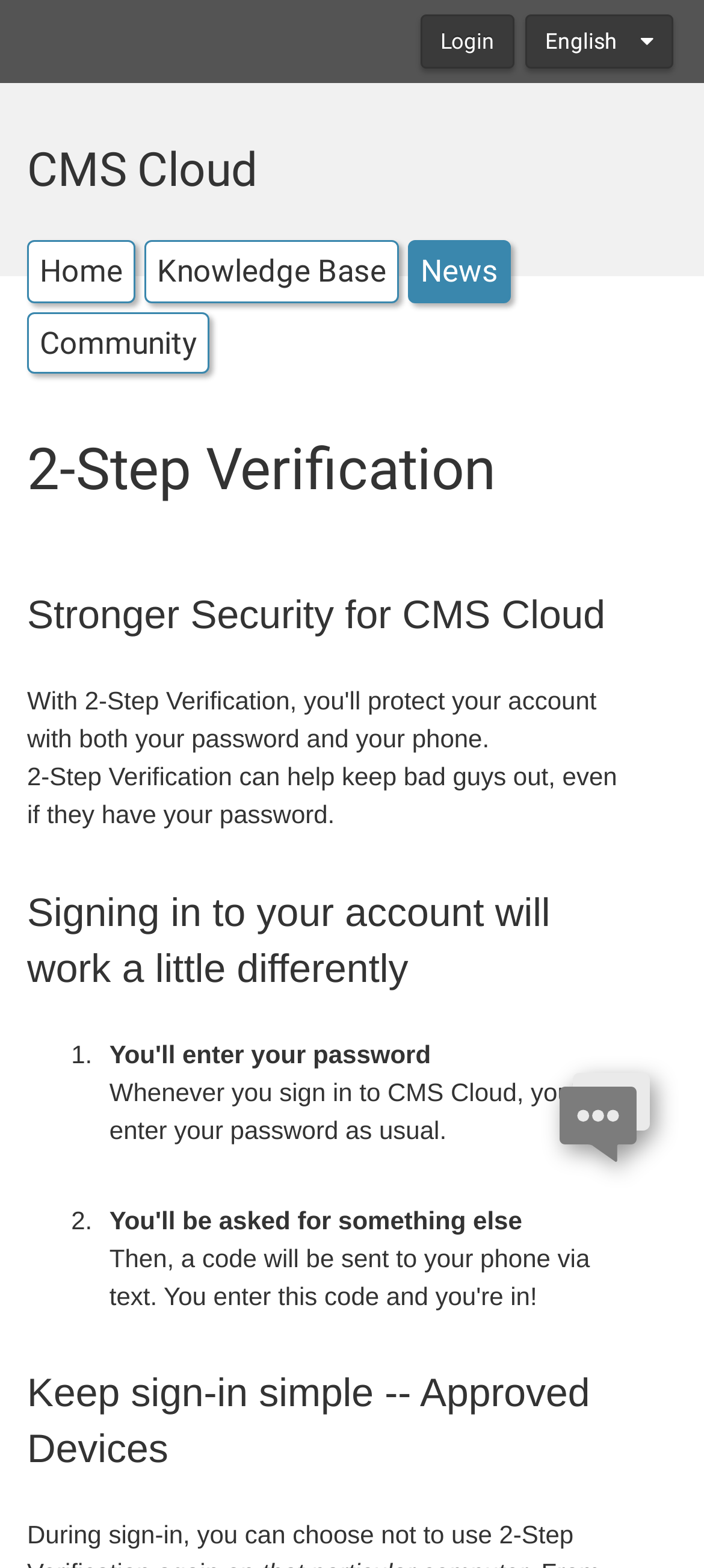How many steps are involved in signing in to an account?
Provide a fully detailed and comprehensive answer to the question.

The webpage mentions that 'Signing in to your account will work a little differently' and lists two steps, implying that there are two steps involved in signing in to an account.